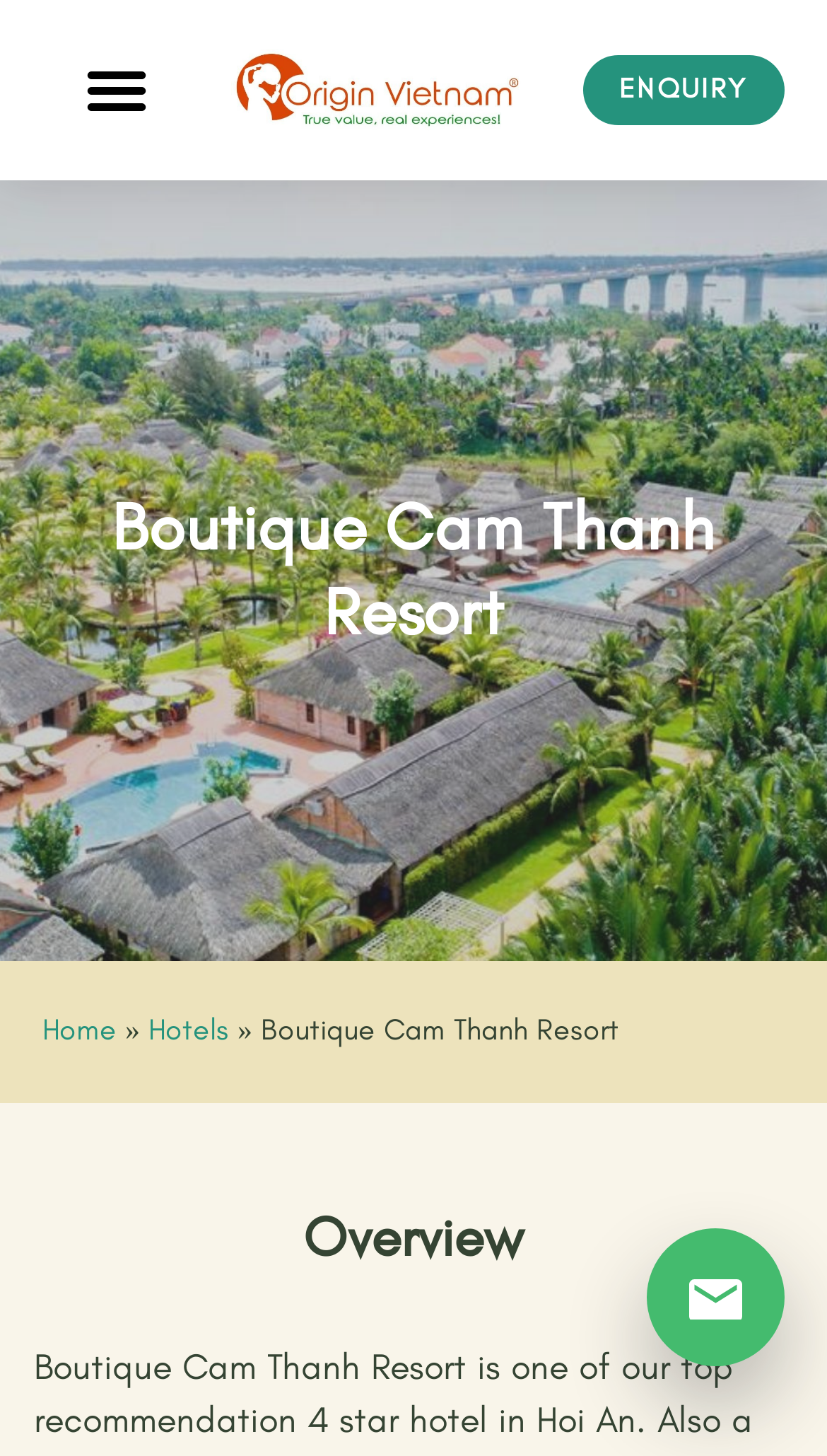Locate the primary heading on the webpage and return its text.

Boutique Cam Thanh Resort